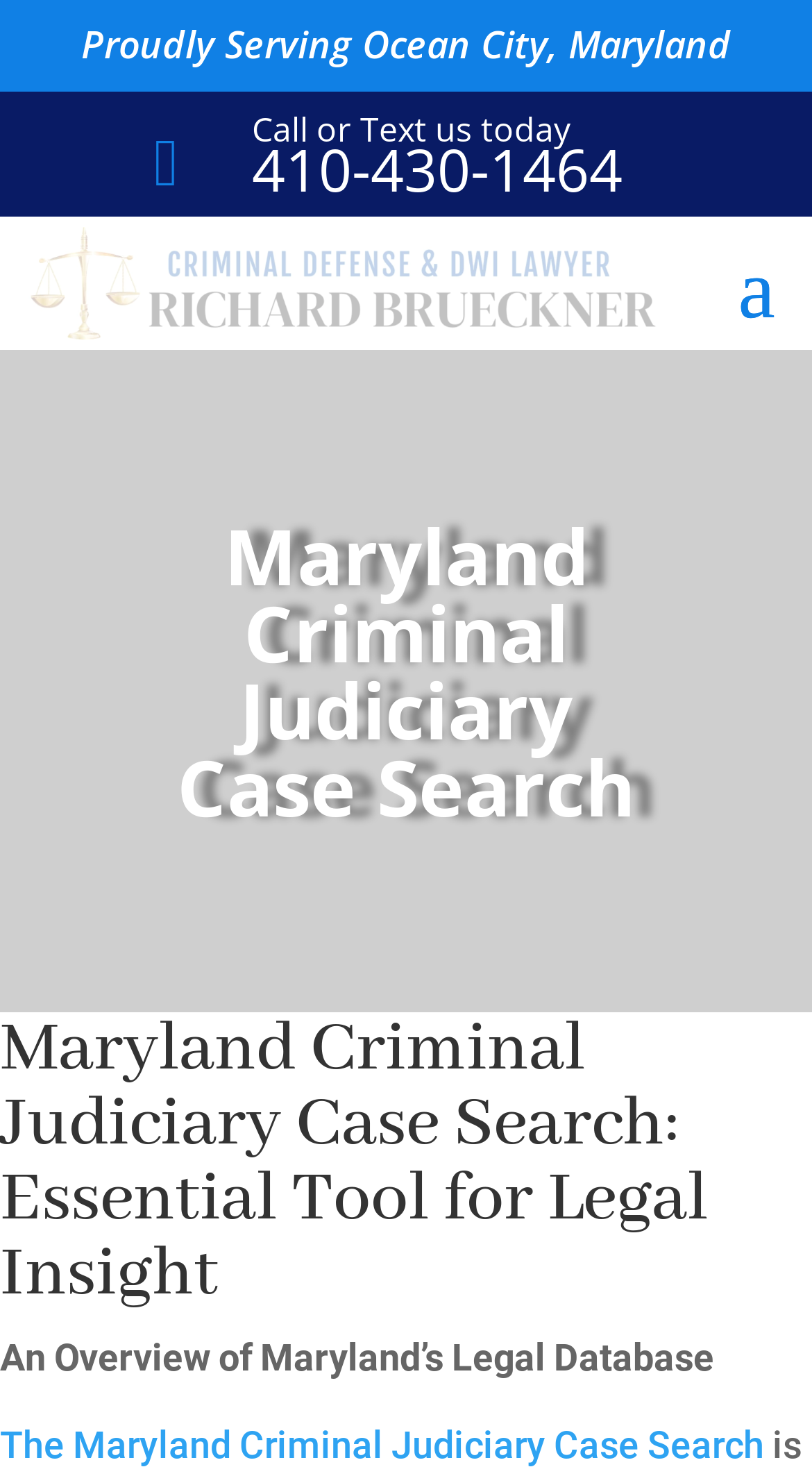Describe the webpage in detail, including text, images, and layout.

The webpage appears to be a legal services website, specifically focused on Ocean City, Maryland. At the top, there is a static text element that reads "Proudly Serving Ocean City, Maryland". Below this, there is a layout table that contains a few elements, including a link with an icon, a heading that says "Call or Text us today", and a static text element with a phone number, 410-430-1464.

To the left of the layout table, there is a link with an image, labeled "ocean-city-dwi-lawyer". This element takes up a significant portion of the left side of the page.

Further down the page, there is a heading that reads "Maryland Criminal Judiciary Case Search", which is followed by another heading that provides more context, "Maryland Criminal Judiciary Case Search: Essential Tool for Legal Insight". Below these headings, there is a static text element that provides an overview of Maryland's legal database, and a link to "The Maryland Criminal Judiciary Case Search" at the very bottom of the page.

Overall, the webpage appears to be providing information and resources related to legal services in Ocean City, Maryland, with a focus on criminal judiciary case searches.